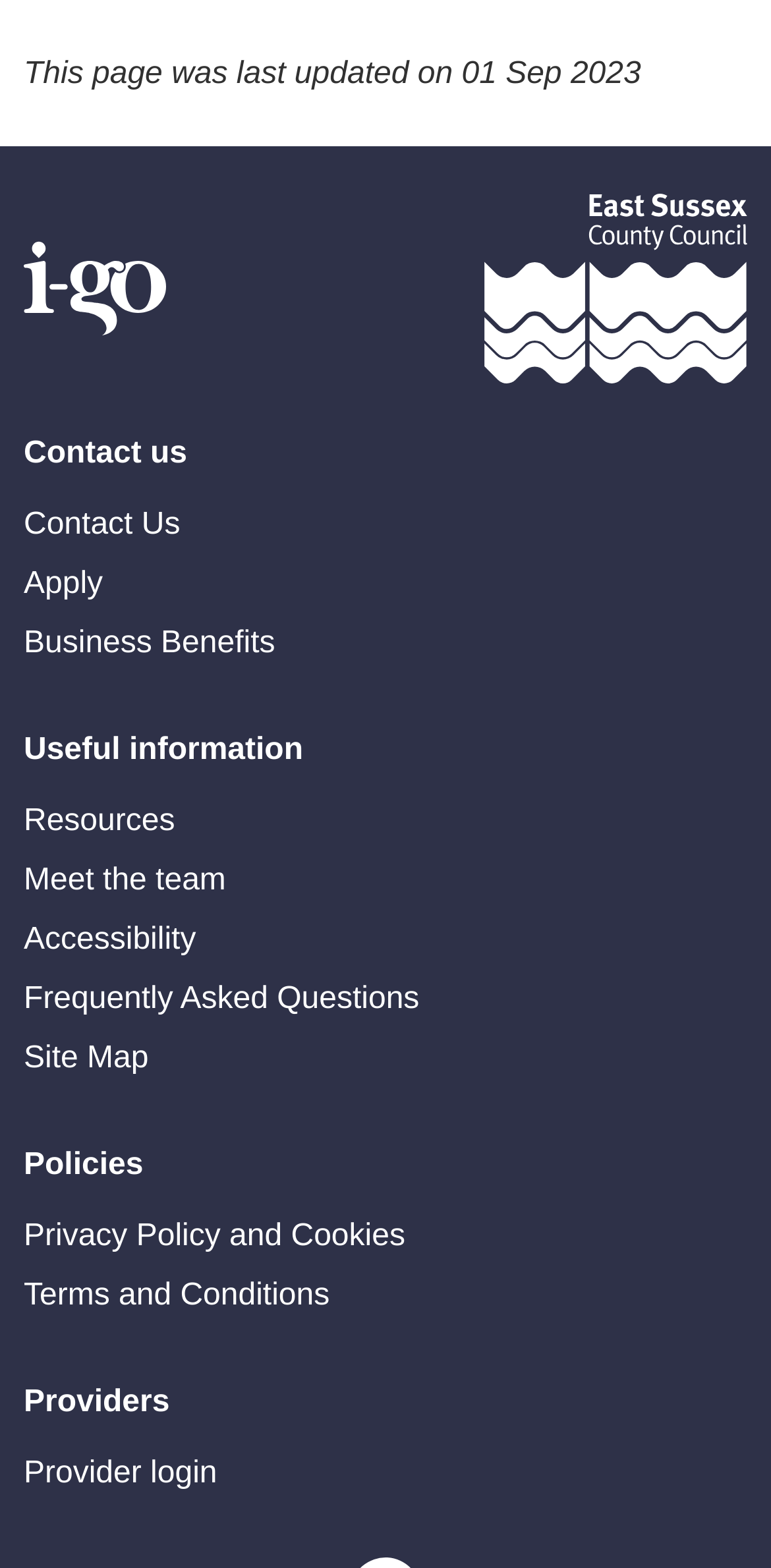Indicate the bounding box coordinates of the element that needs to be clicked to satisfy the following instruction: "Read Privacy Policy and Cookies". The coordinates should be four float numbers between 0 and 1, i.e., [left, top, right, bottom].

[0.031, 0.774, 0.969, 0.804]